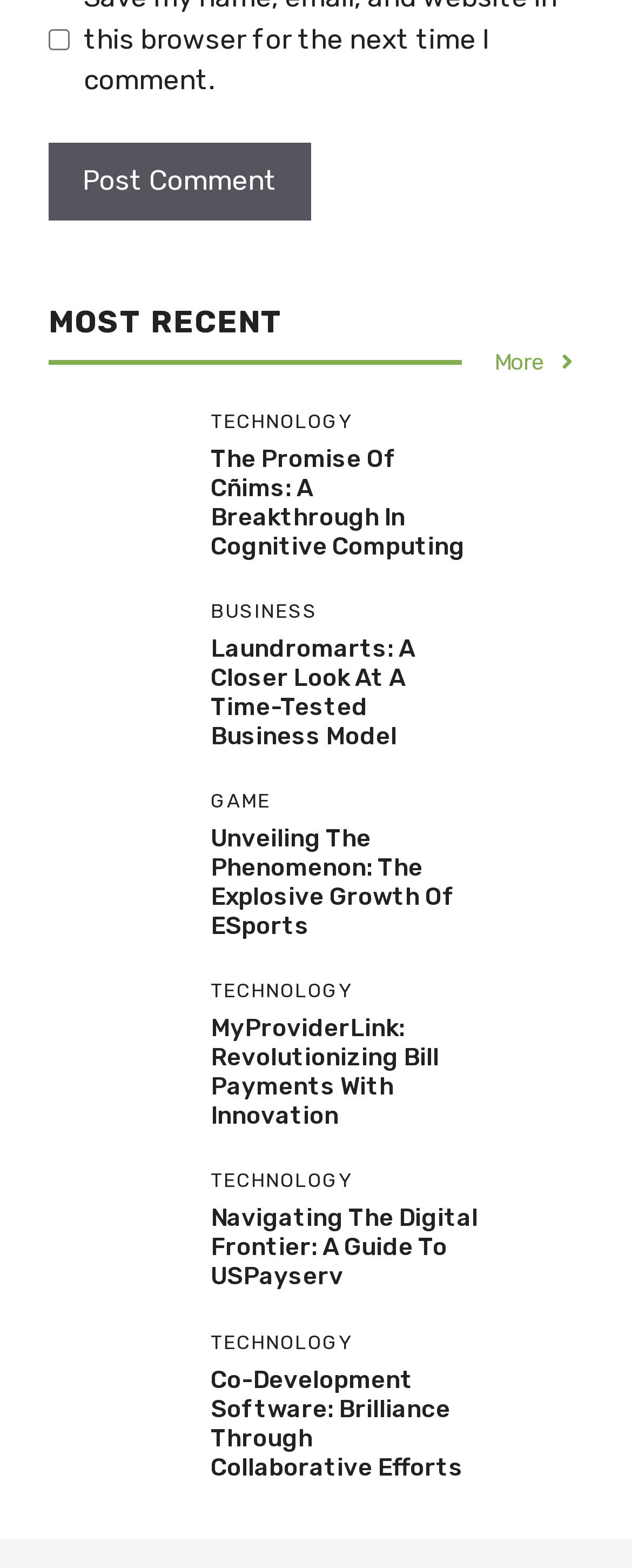Please identify the bounding box coordinates of the clickable element to fulfill the following instruction: "View the image of 'laundromarts'". The coordinates should be four float numbers between 0 and 1, i.e., [left, top, right, bottom].

[0.077, 0.392, 0.282, 0.475]